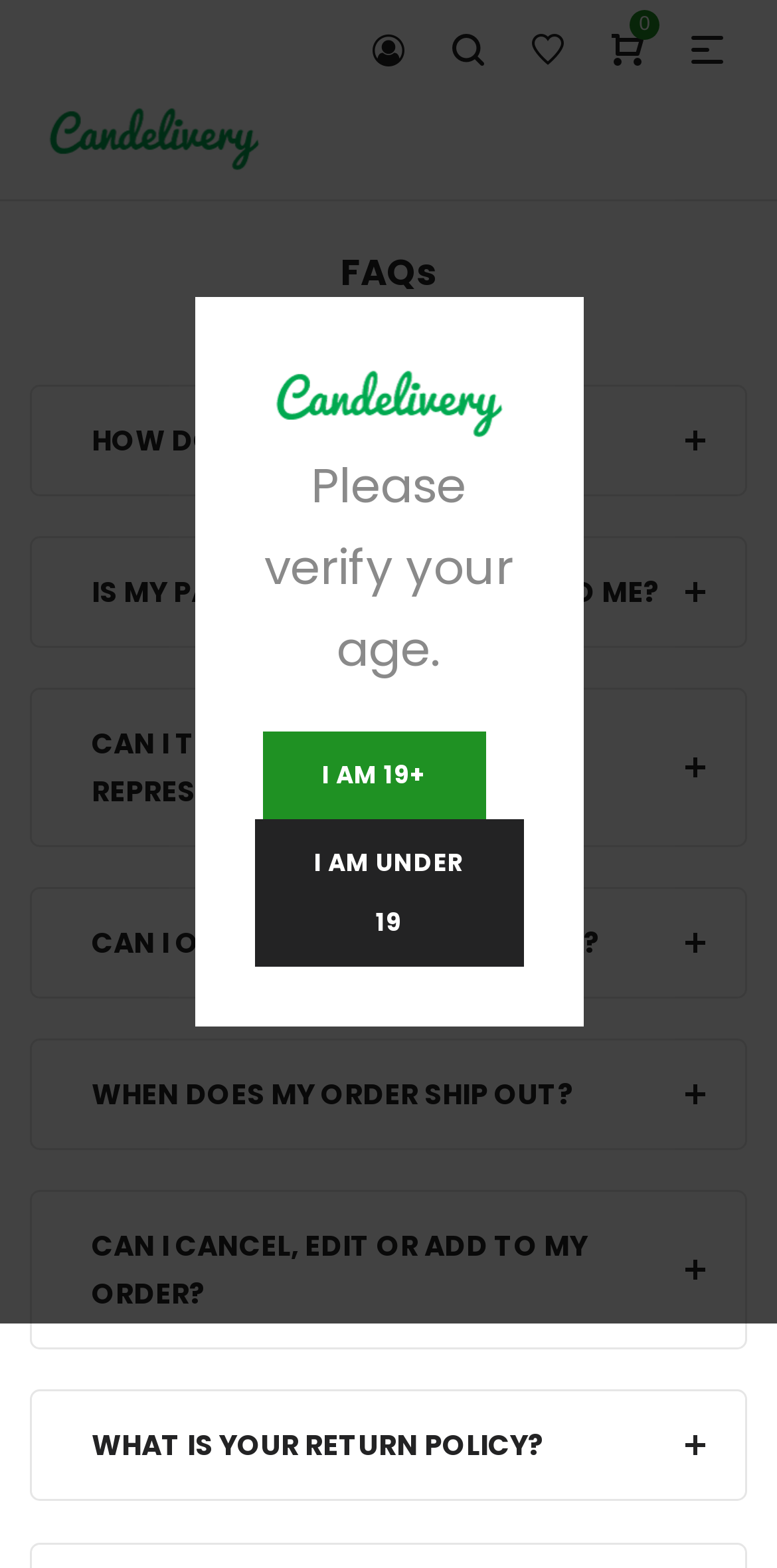Detail the various sections and features present on the webpage.

The webpage is a FAQ page for Candelivery, with a logo image of Candelivery at the top left corner. Below the logo, there are five social media links aligned horizontally. 

The main content of the page is divided into sections, each with a heading and a link. There are seven sections in total, with headings such as "HOW DO I PLACE AN ORDER?", "IS MY PACKAGE SHIPPED SAFELY TO ME?", and "WHAT IS YOUR RETURN POLICY?". Each section has a corresponding link below the heading.

In the middle of the page, there is an image, and below it, there is a static text "Please verify your age." followed by two links, "I AM 19+" and "I AM UNDER 19", which are aligned horizontally.